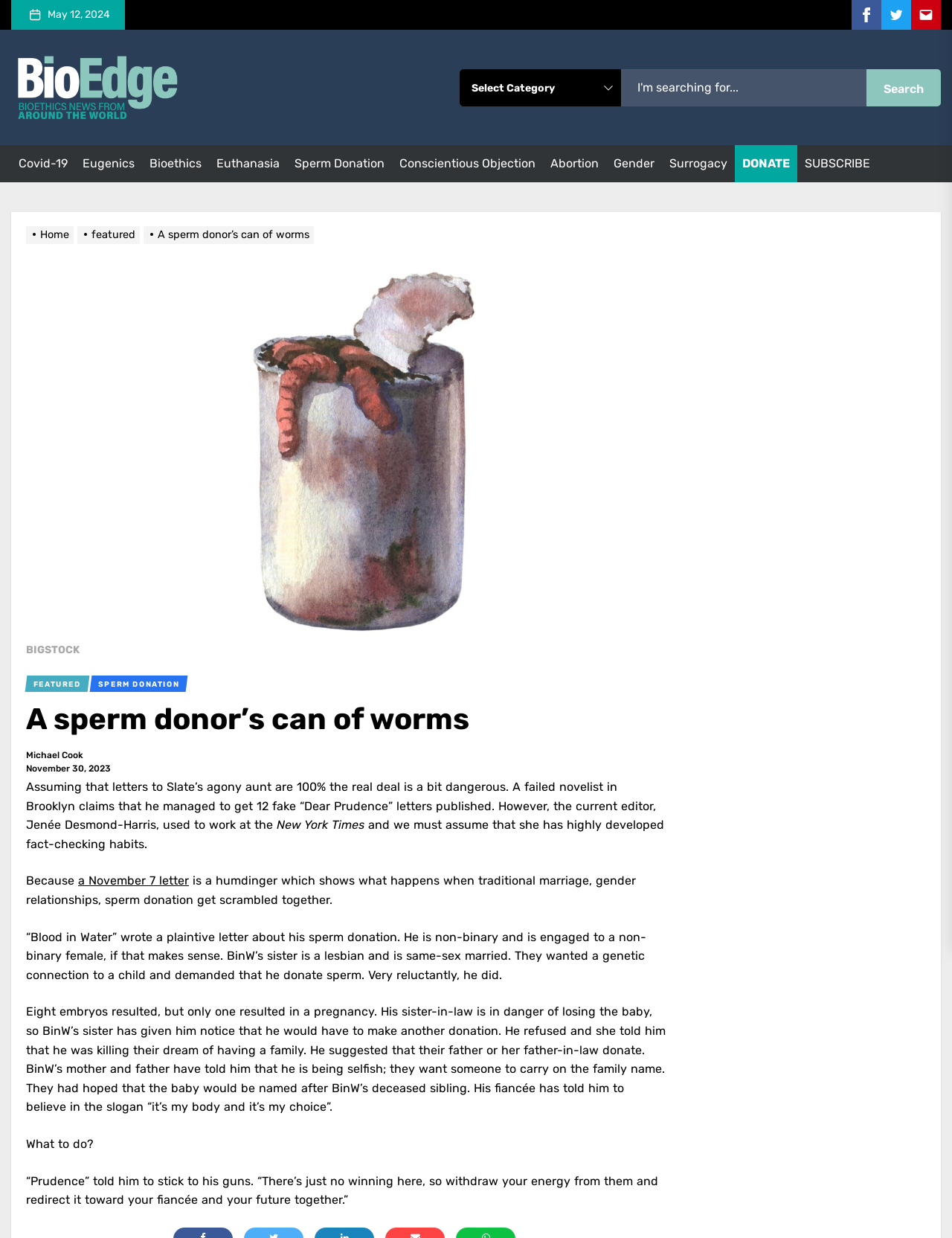Please identify the bounding box coordinates of the element's region that needs to be clicked to fulfill the following instruction: "Read about Bioethics". The bounding box coordinates should consist of four float numbers between 0 and 1, i.e., [left, top, right, bottom].

[0.157, 0.126, 0.212, 0.138]